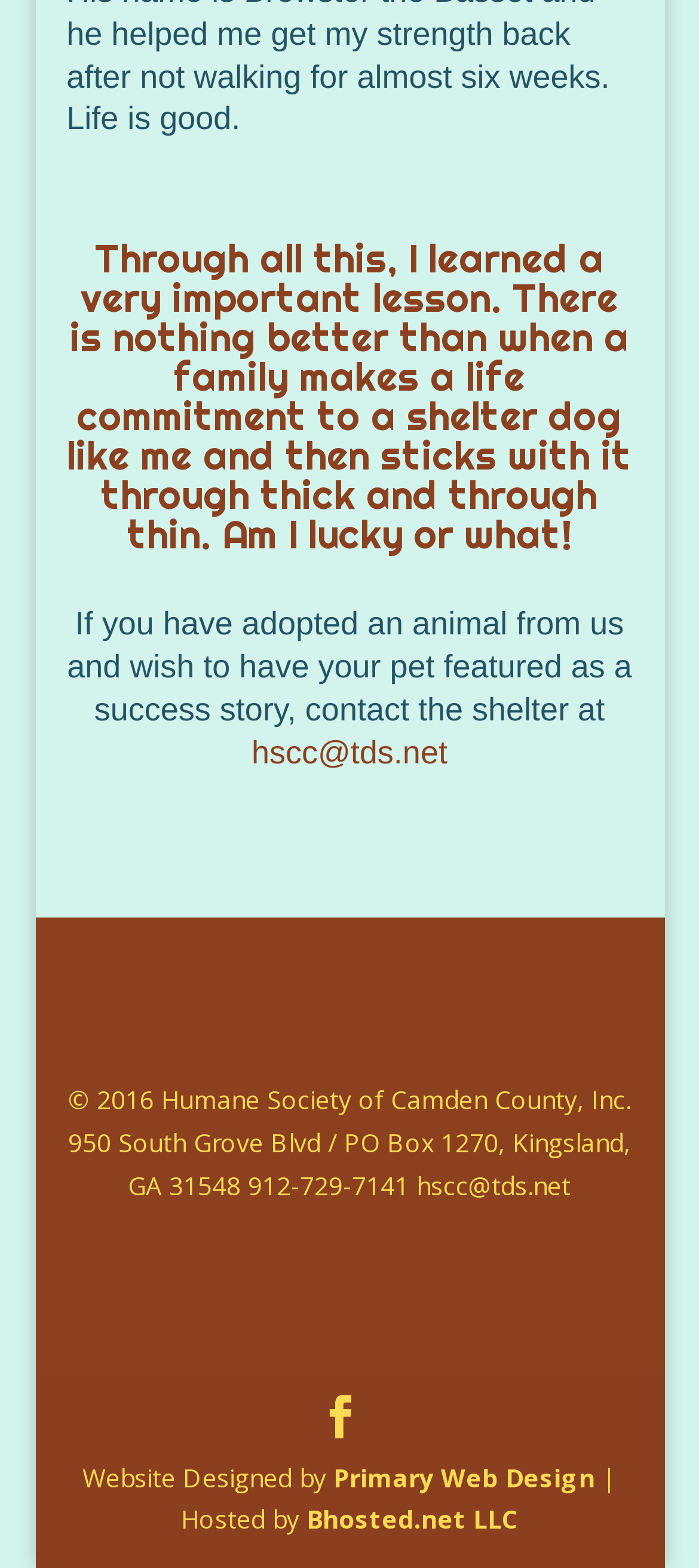Provide the bounding box coordinates of the HTML element this sentence describes: "Facebook". The bounding box coordinates consist of four float numbers between 0 and 1, i.e., [left, top, right, bottom].

[0.456, 0.89, 0.518, 0.918]